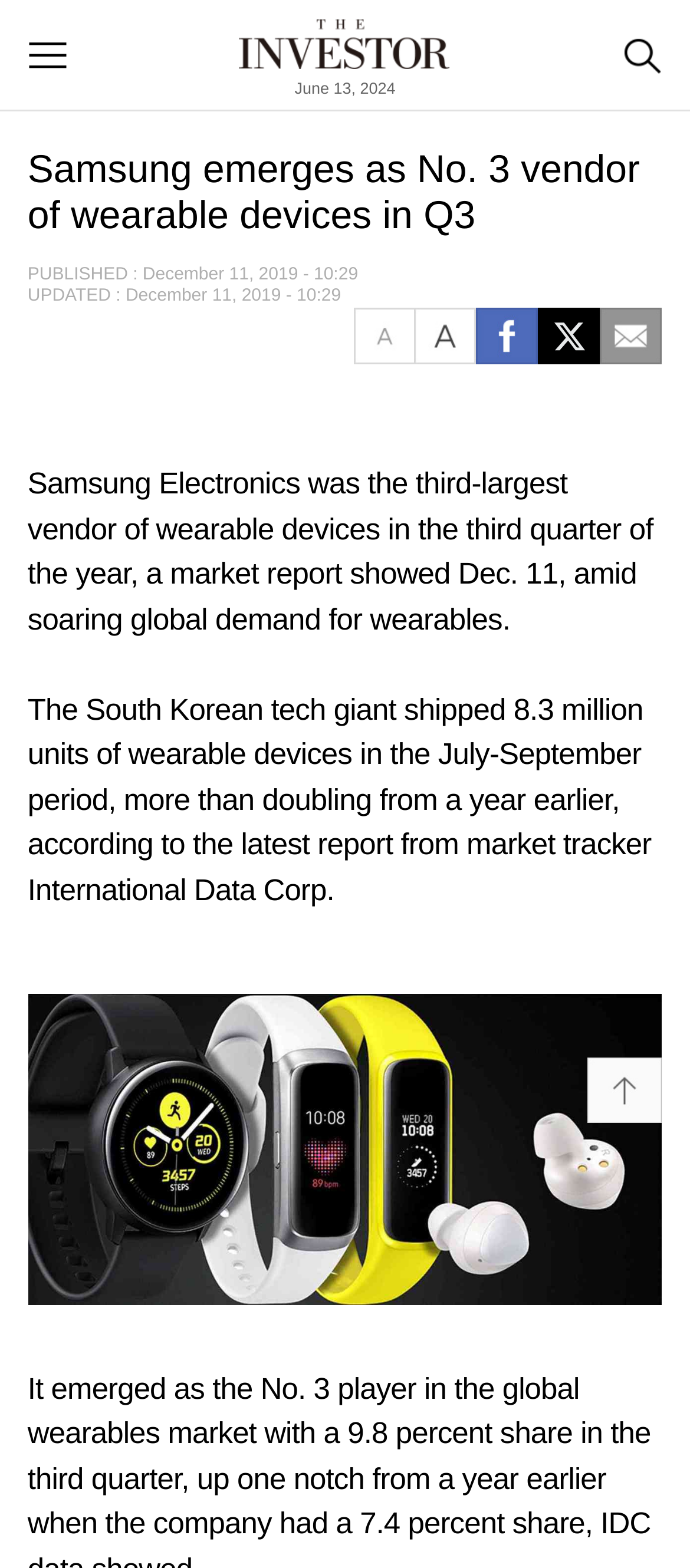Please give the bounding box coordinates of the area that should be clicked to fulfill the following instruction: "open menu". The coordinates should be in the format of four float numbers from 0 to 1, i.e., [left, top, right, bottom].

[0.04, 0.025, 0.096, 0.042]